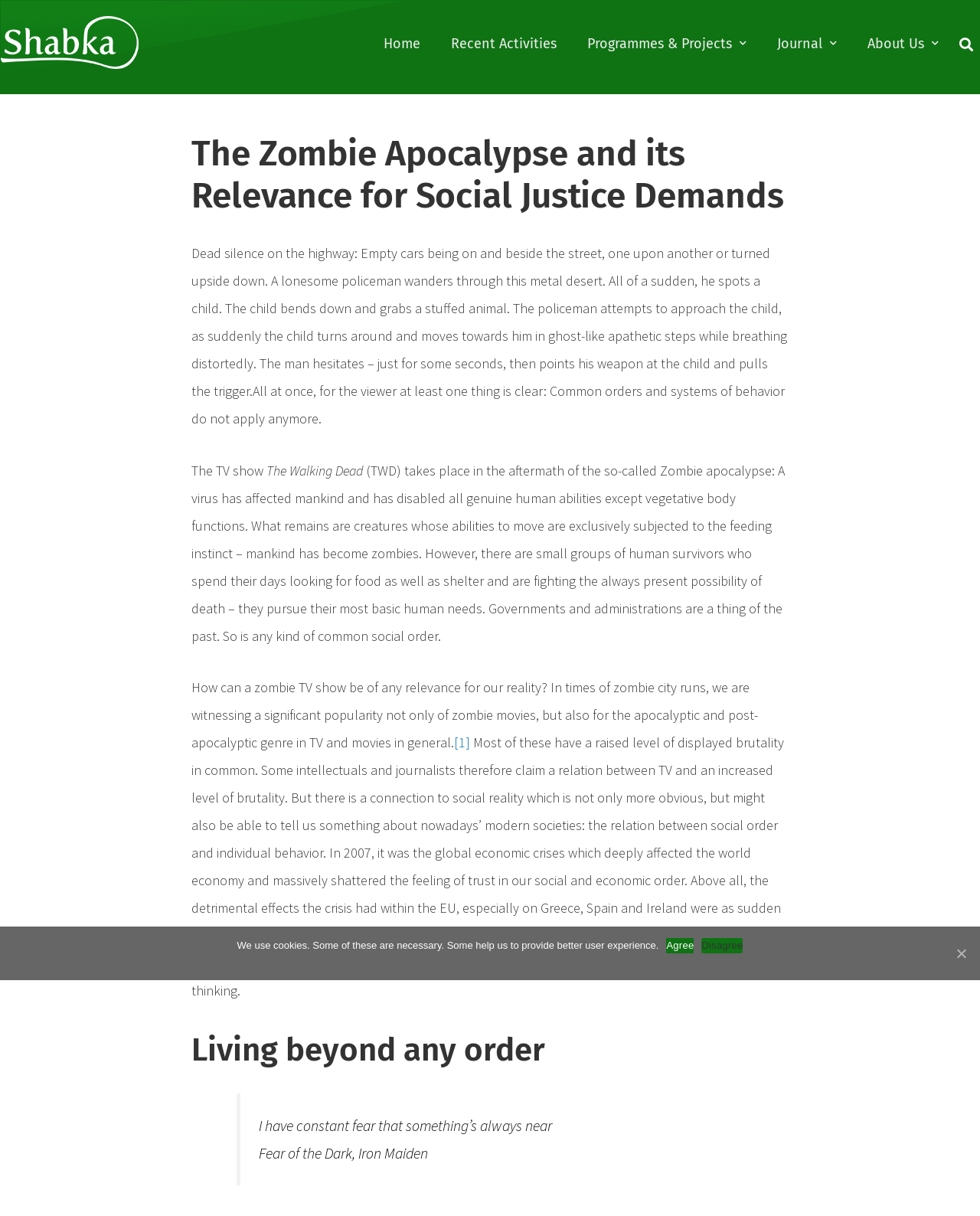Please provide a one-word or phrase answer to the question: 
What is the main theme of the TV show?

Zombie apocalypse